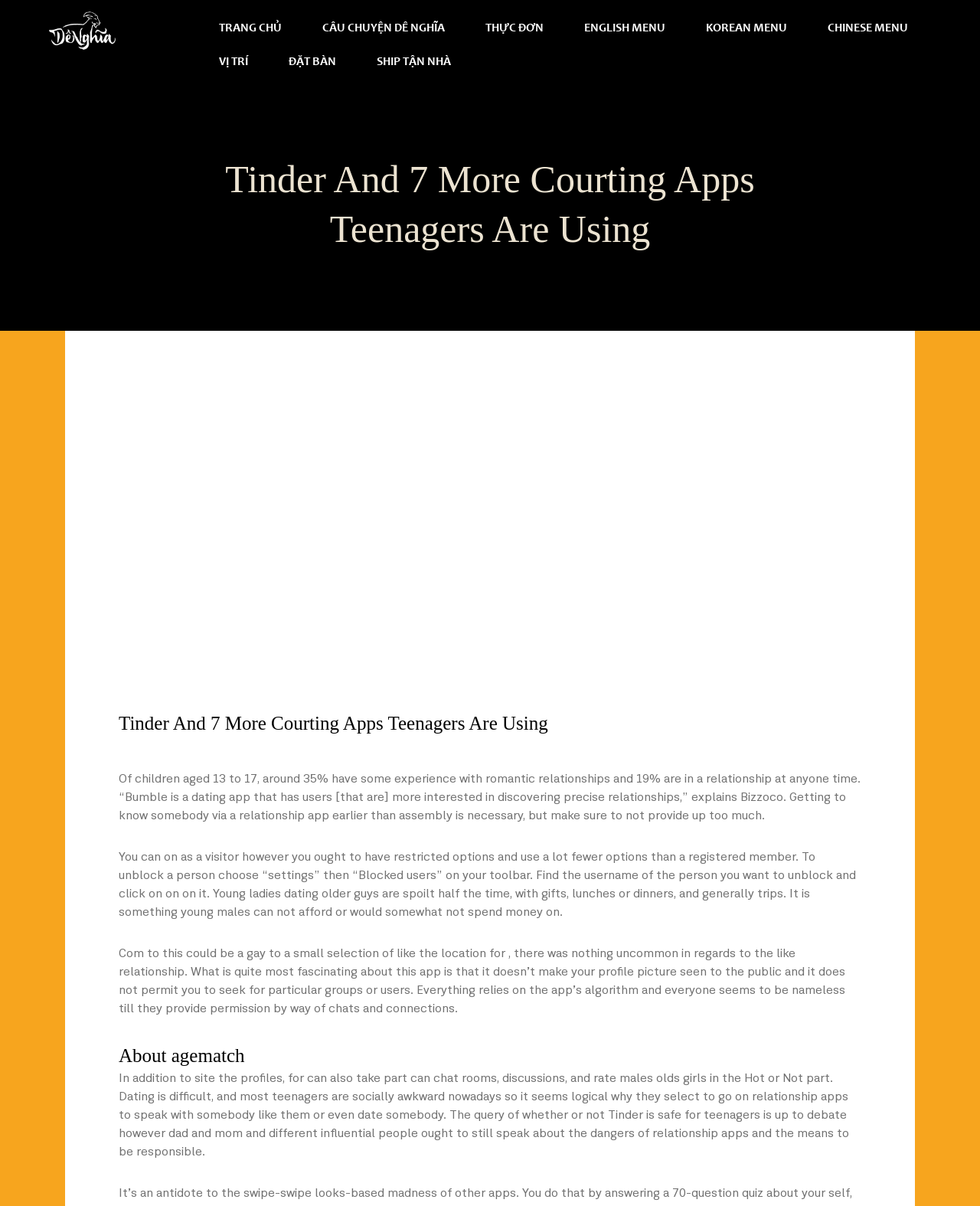Find the bounding box coordinates of the UI element according to this description: "Ship tận nhà".

[0.384, 0.044, 0.46, 0.059]